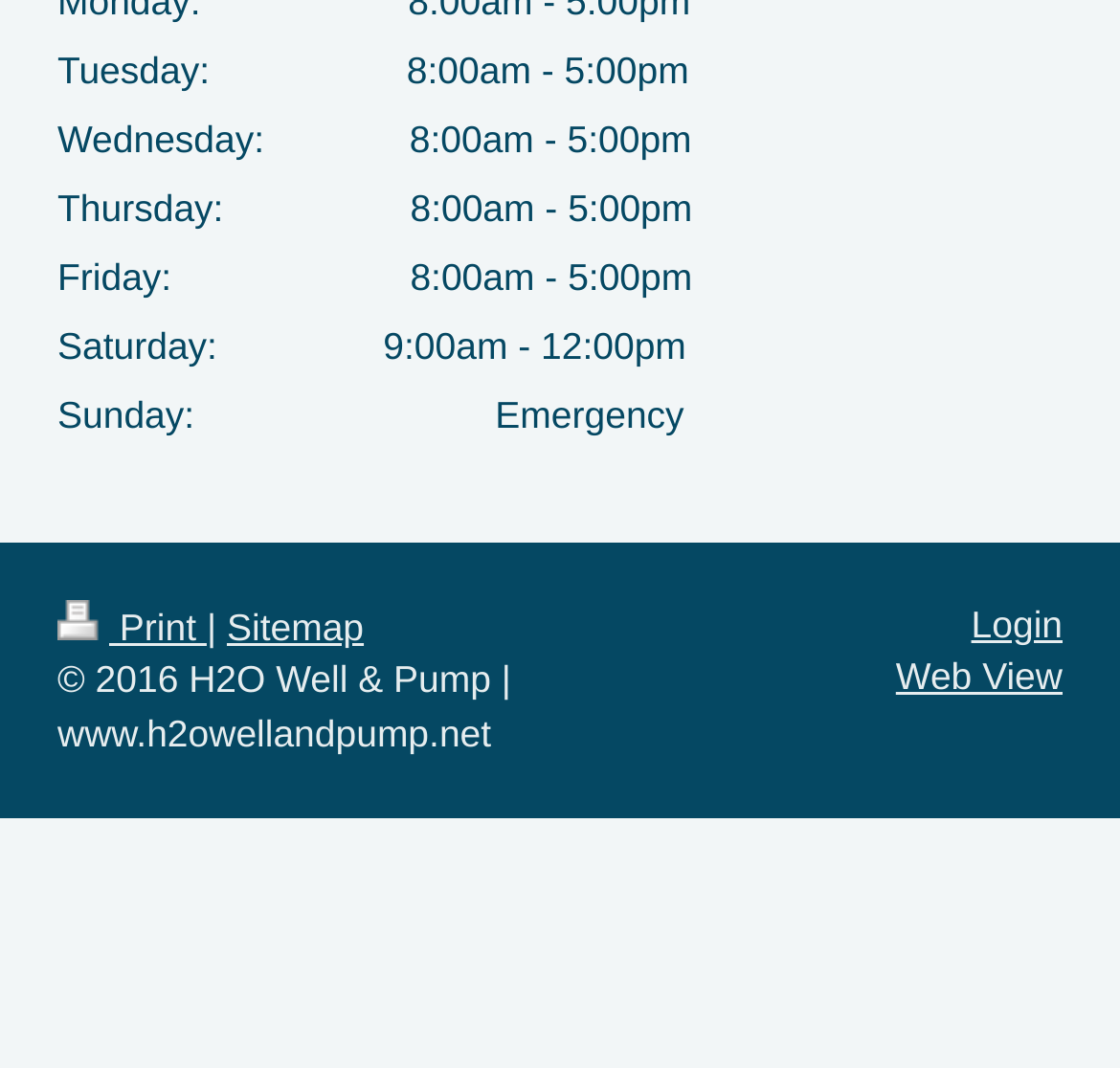Is there a sitemap available on the website?
Please provide a comprehensive answer based on the details in the screenshot.

I found the sitemap feature by looking at the link 'Sitemap' which is located at the bottom of the webpage.